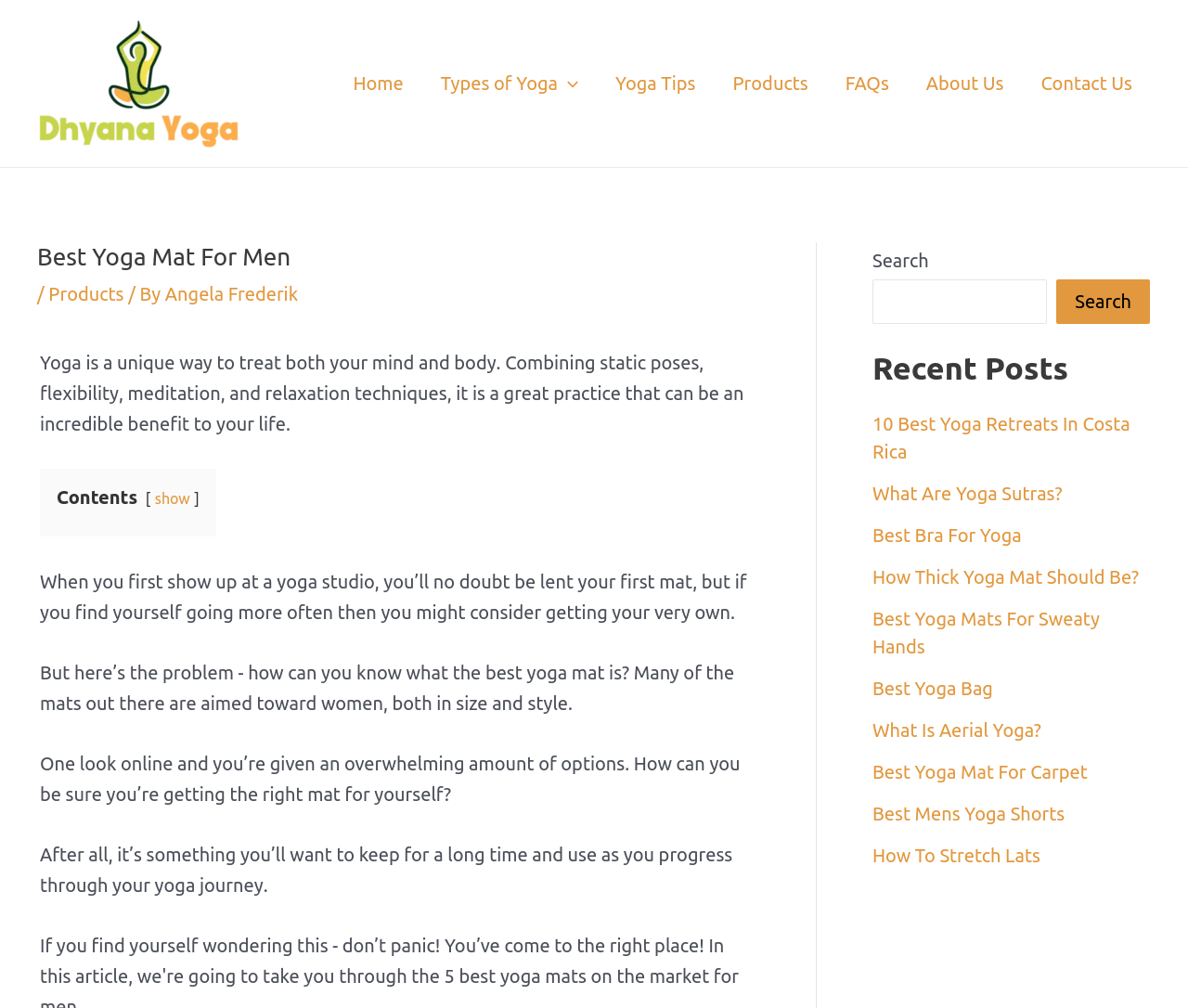Provide an in-depth caption for the contents of the webpage.

This webpage is about Dhyana Yoga, specifically focusing on the best yoga mat for men. At the top left corner, there is a logo of Dhyana Yoga, accompanied by a link to the website's homepage. Next to it, there is a navigation menu with links to various sections of the website, including Home, Types of Yoga, Yoga Tips, Products, FAQs, About Us, and Contact Us.

Below the navigation menu, there is a header section with a heading that reads "Best Yoga Mat For Men" and a subheading that indicates the article is about products. The author of the article, Angela Frederik, is also mentioned.

The main content of the webpage is a long article that discusses the importance of finding the right yoga mat, especially for men. The article is divided into several paragraphs, each discussing a specific aspect of choosing a yoga mat. There are no images in the main content area, but there are several links to other related articles throughout the text.

On the right side of the webpage, there is a complementary section that contains a search bar and a list of recent posts. The recent posts section displays links to several articles, including "10 Best Yoga Retreats In Costa Rica", "What Are Yoga Sutras?", and "Best Bra For Yoga", among others.